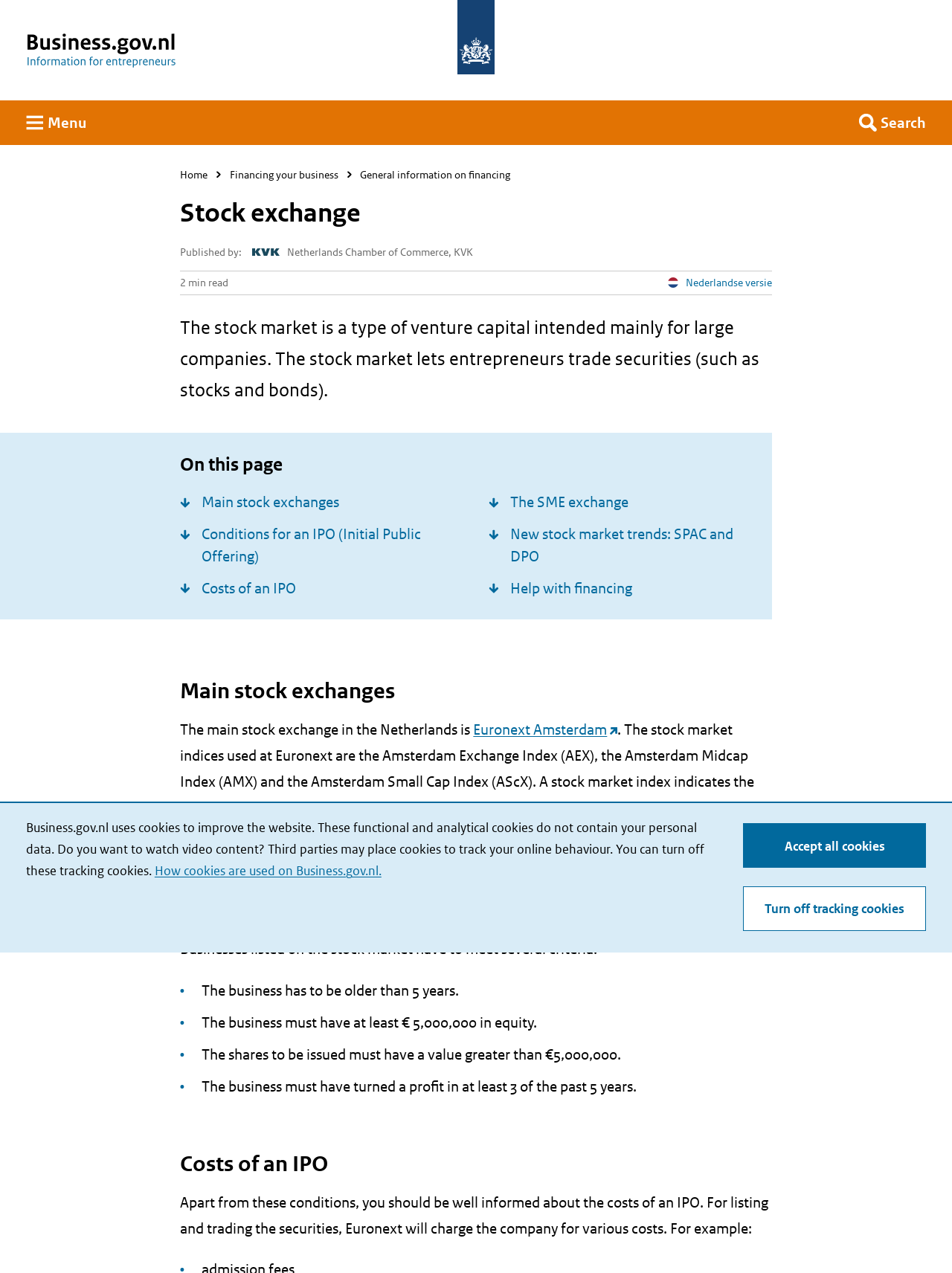Select the bounding box coordinates of the element I need to click to carry out the following instruction: "Search for something".

[0.902, 0.079, 0.973, 0.114]